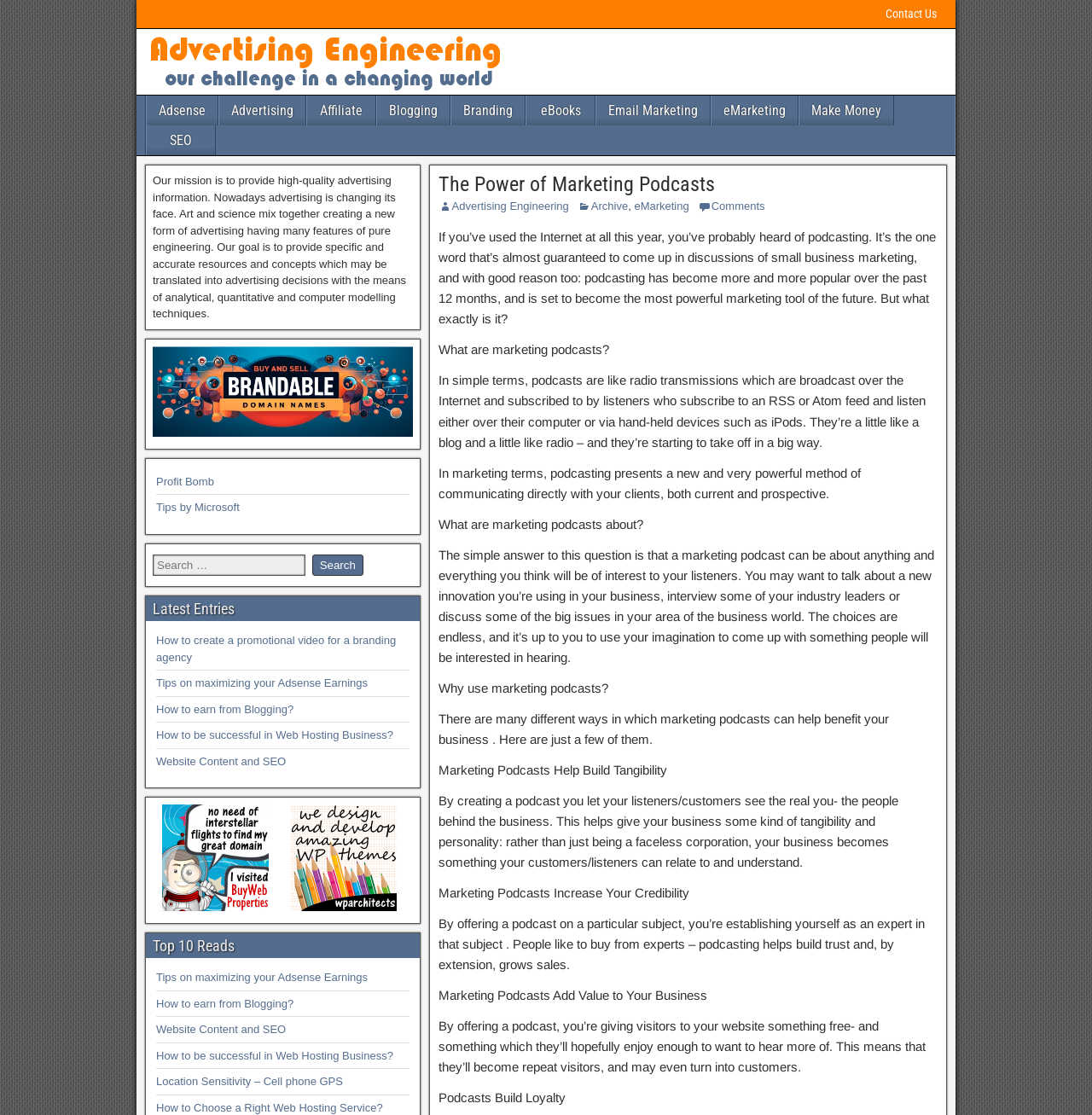Could you indicate the bounding box coordinates of the region to click in order to complete this instruction: "Learn more about Advertising Engineering".

[0.414, 0.179, 0.521, 0.191]